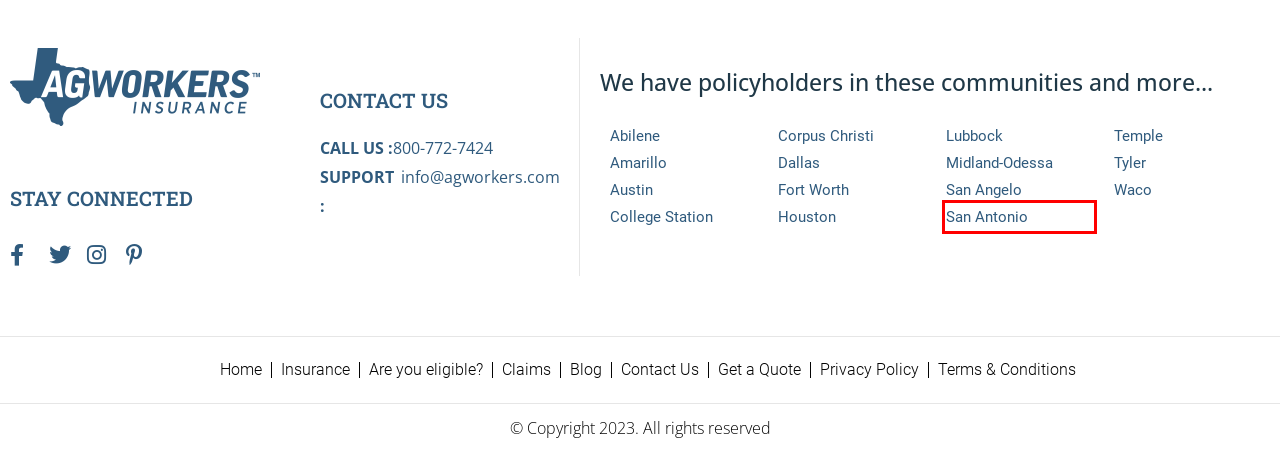Observe the screenshot of a webpage with a red bounding box around an element. Identify the webpage description that best fits the new page after the element inside the bounding box is clicked. The candidates are:
A. Terms and Conditions | Ag Workers Insurance
B. Waco Auto Insurance | Ag Workers Insurance
C. Midland-Odessa Auto Insurance | Ag Workers Insurance
D. Ag Auto Insurance | Ag Workers Insurance
E. San Antonio Auto Insurance | Ag Workers Insurance
F. Austin Auto Insurance | Ag Workers Insurance
G. Eligibility Requirements | Ag Workers Insurance
H. Ag Workers Insurance | San Angelo Ag Auto Insurance

E